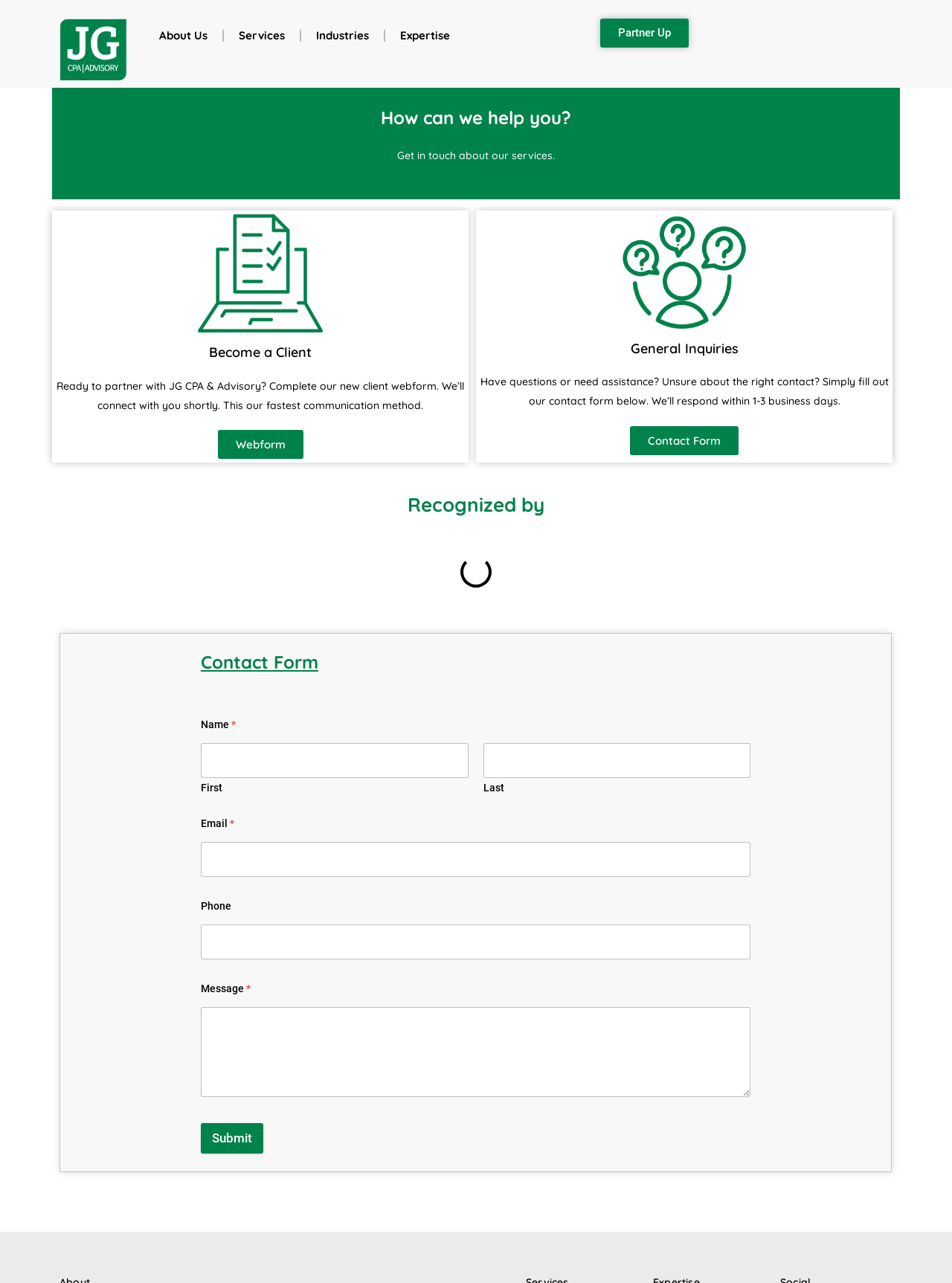Please identify the bounding box coordinates of the element on the webpage that should be clicked to follow this instruction: "Click the 'Webform' link". The bounding box coordinates should be given as four float numbers between 0 and 1, formatted as [left, top, right, bottom].

[0.229, 0.335, 0.318, 0.358]